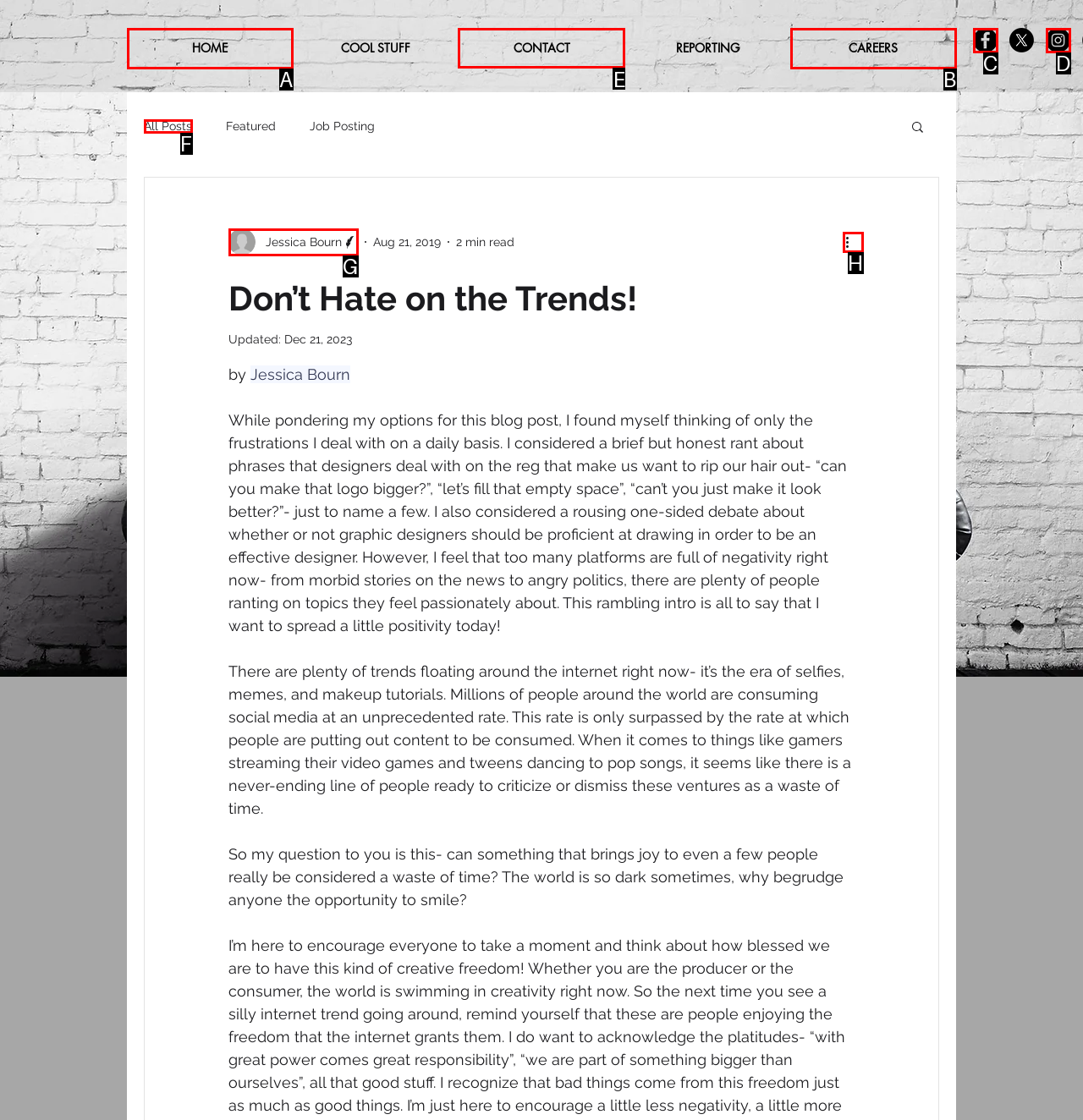From the given options, choose the one to complete the task: View the CONTACT page
Indicate the letter of the correct option.

E